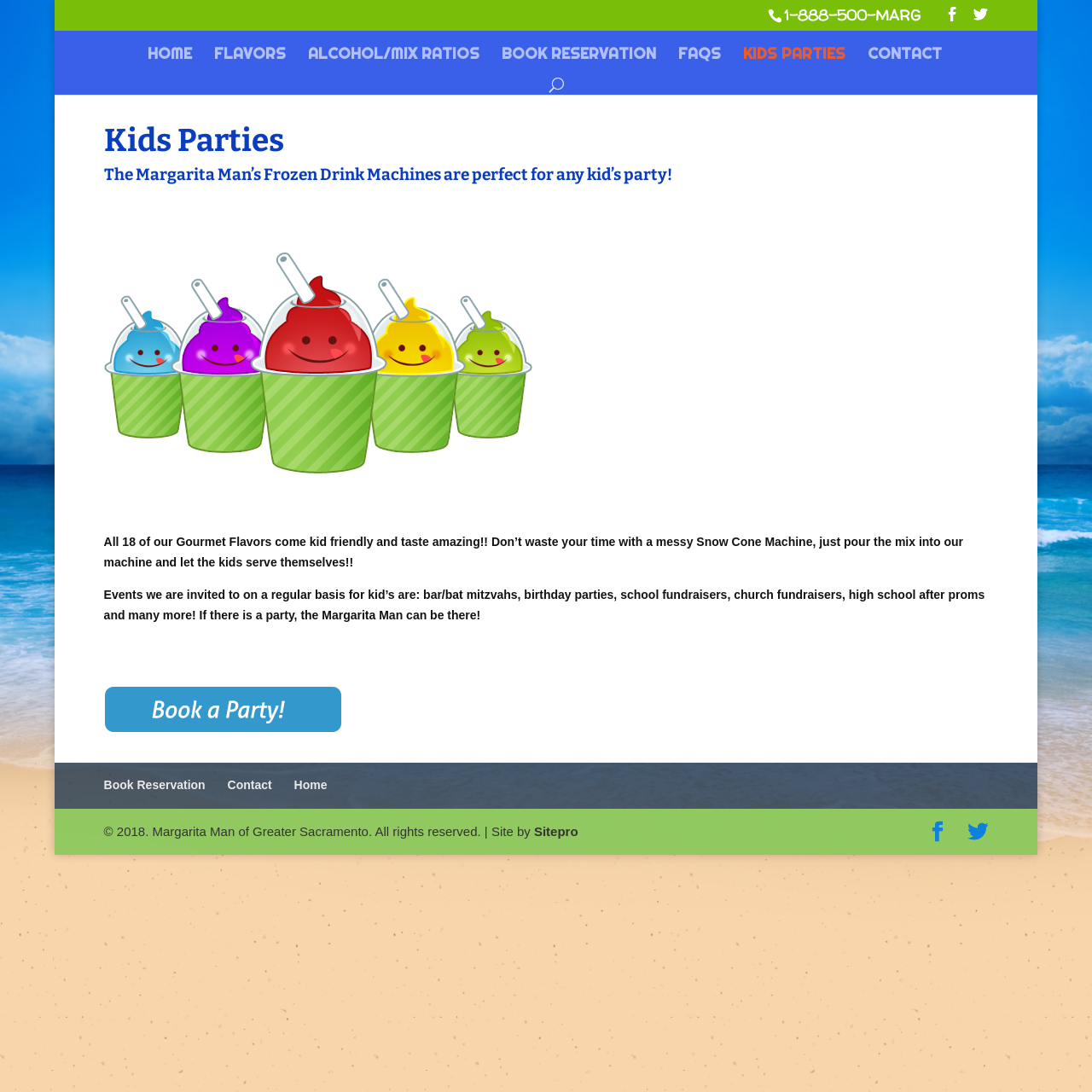Determine the bounding box for the UI element that matches this description: "name="s" placeholder="Search …" title="Search for:"".

[0.129, 0.027, 0.858, 0.029]